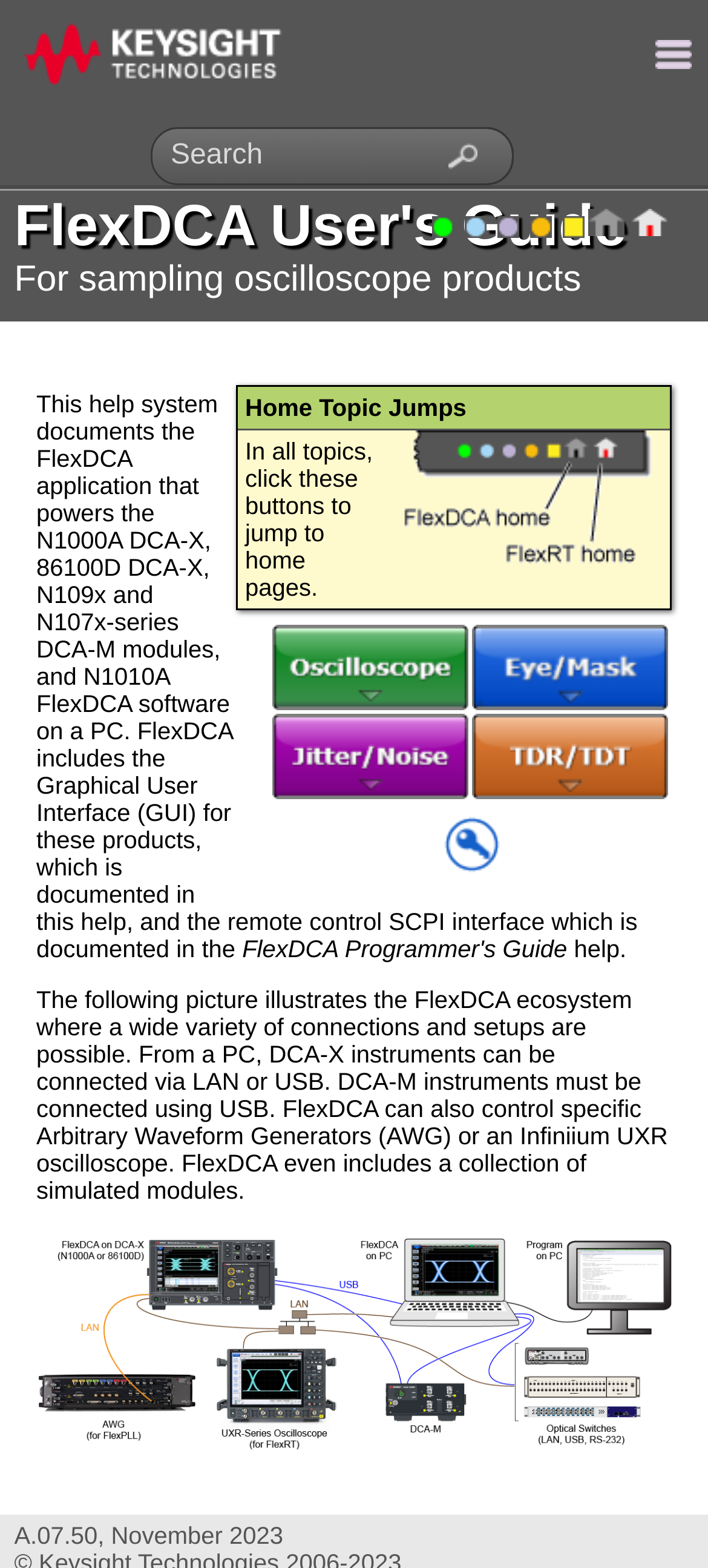What is the release date of the current version of the FlexDCA software?
Using the details shown in the screenshot, provide a comprehensive answer to the question.

The answer can be found in the StaticText element with the text 'November 2023' which is located at the bottom of the webpage.